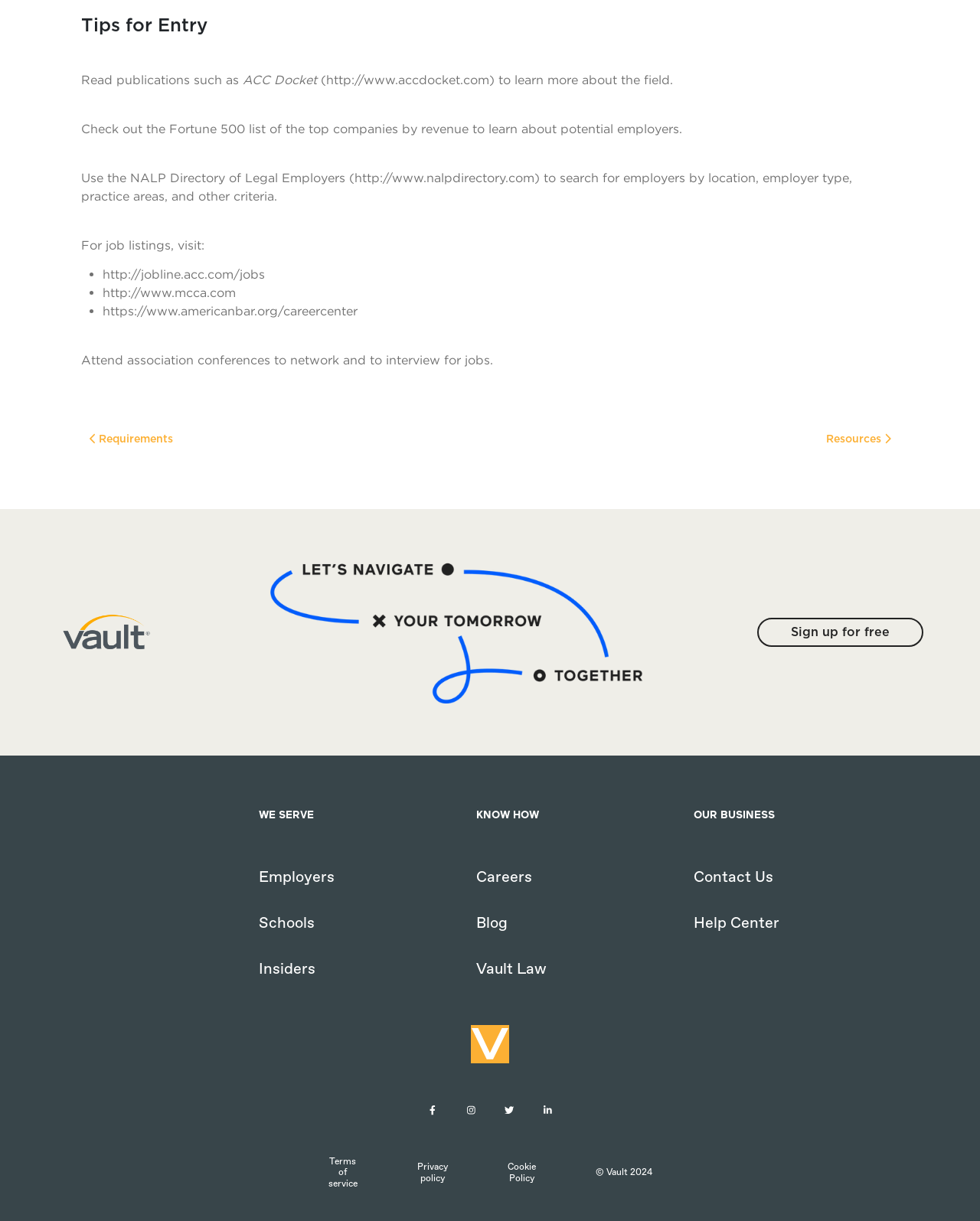With reference to the image, please provide a detailed answer to the following question: What is the title of the heading?

The title of the heading is 'Tips for Entry' which is located at the top of the webpage, indicating that the content below provides tips for entry into a particular field or profession.